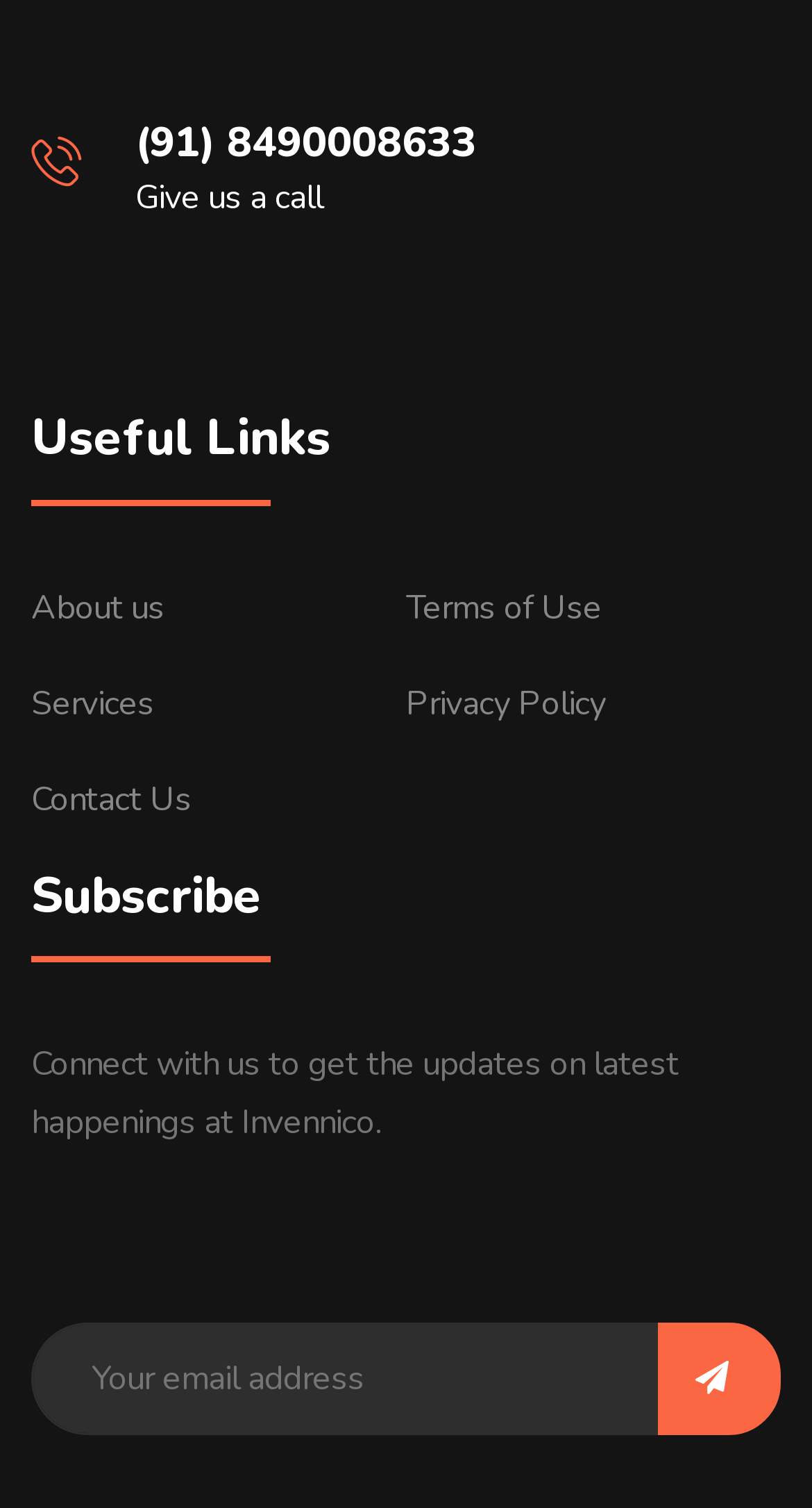Provide a brief response in the form of a single word or phrase:
What is the icon on the button?

Envelope